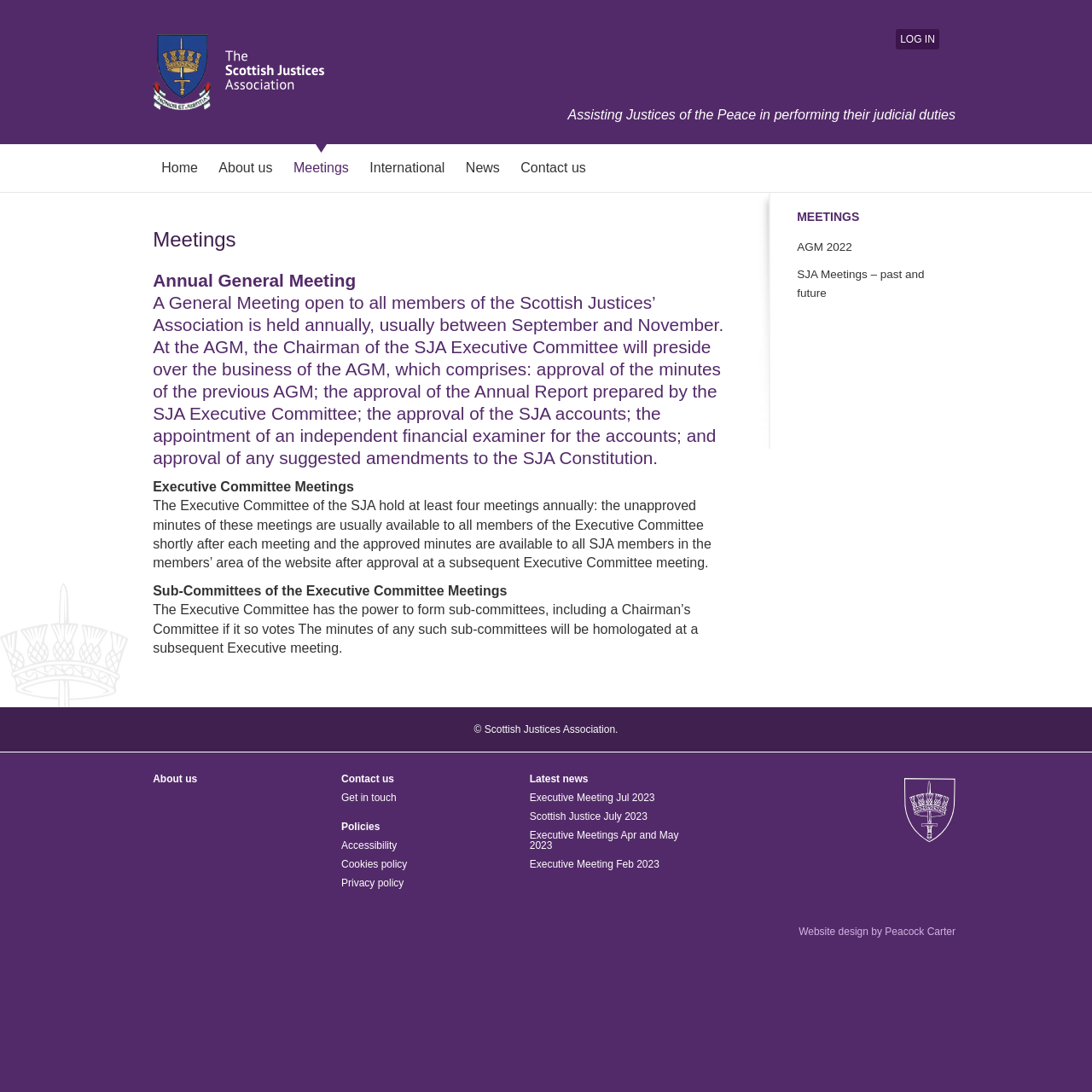Please answer the following question using a single word or phrase: 
What type of meeting is open to all members of the Scottish Justices’ Association?

Annual General Meeting